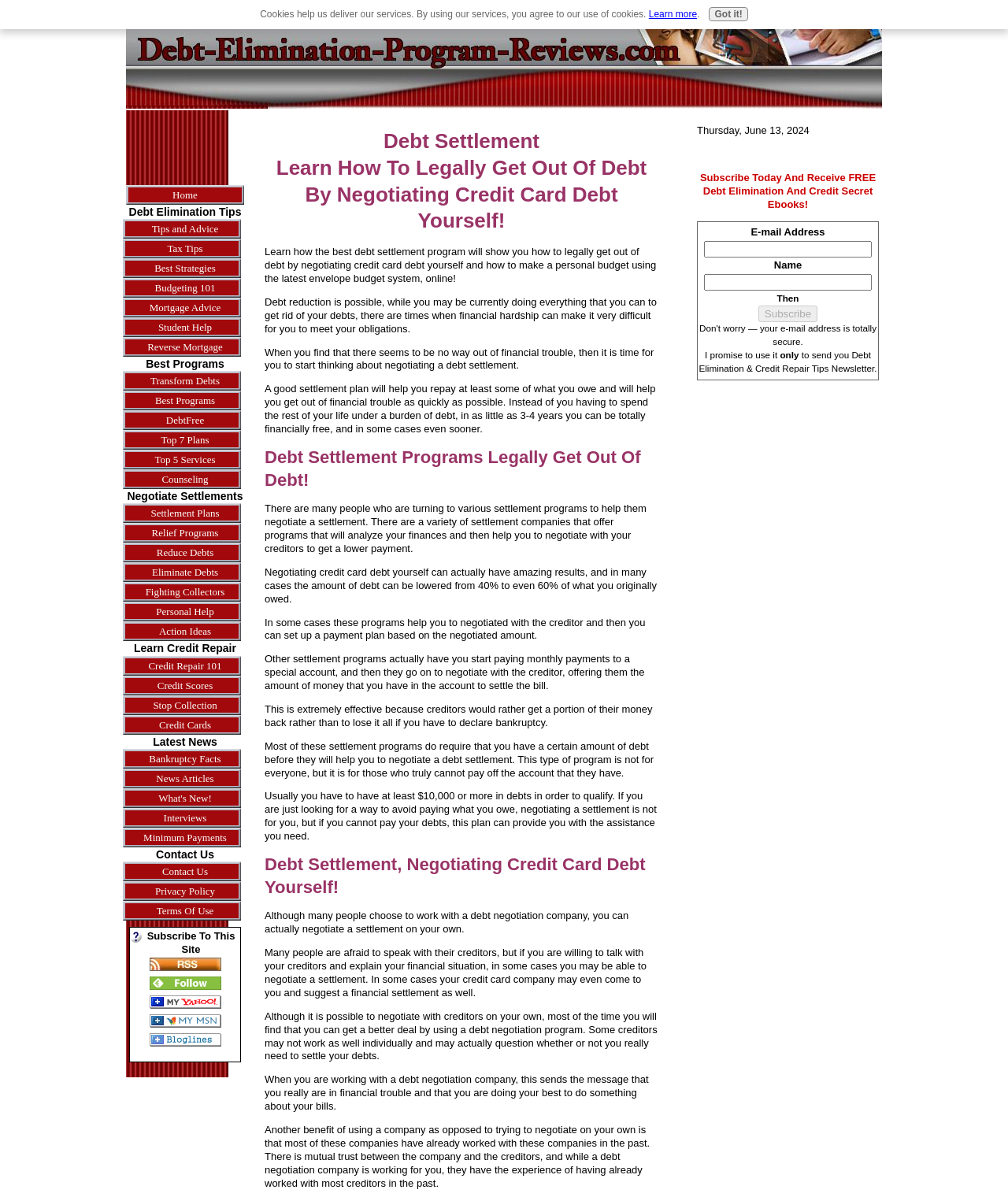Identify the bounding box for the described UI element: "alt="follow us in feedly"".

[0.148, 0.82, 0.219, 0.83]